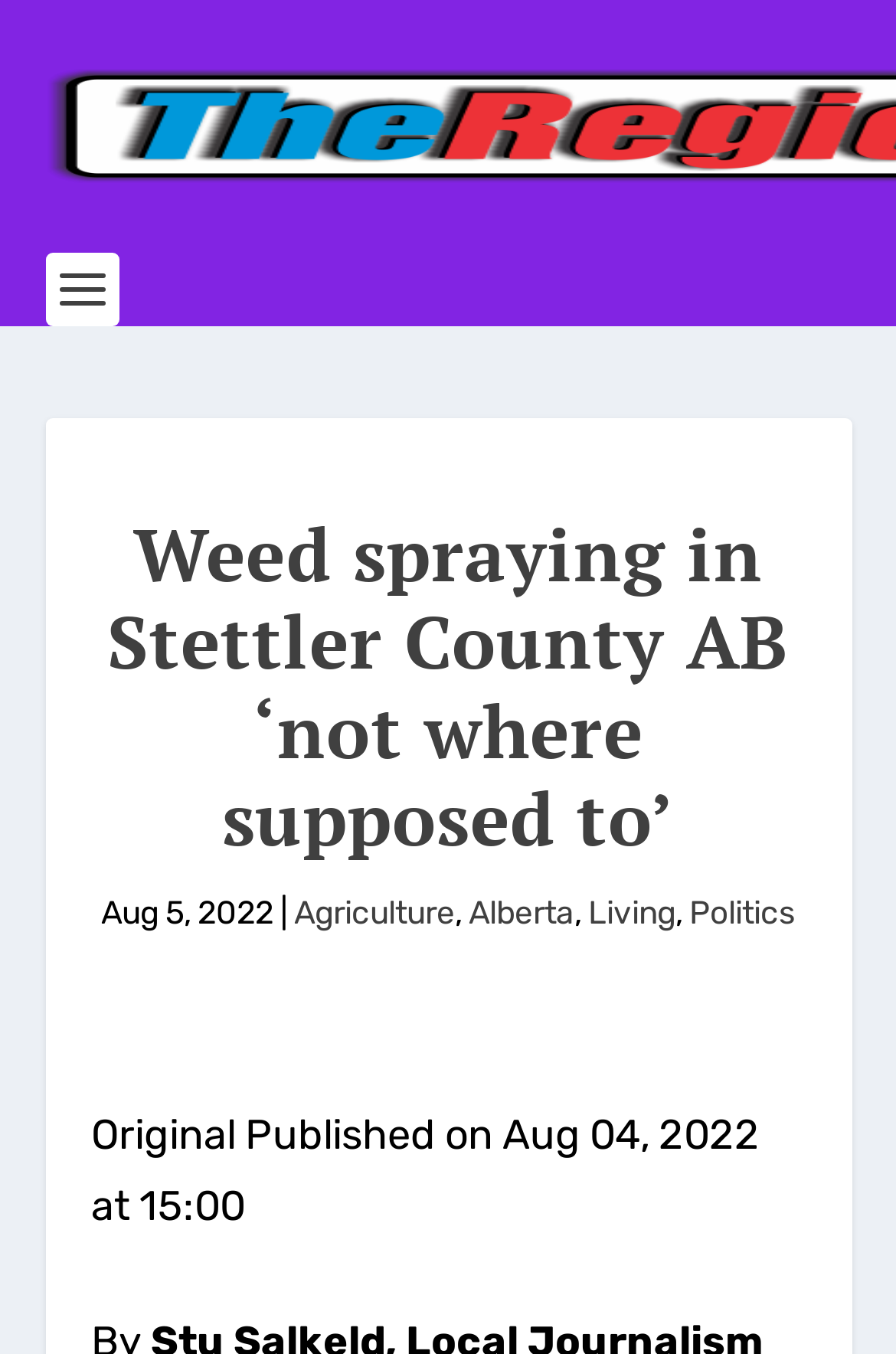Identify the bounding box of the HTML element described as: "Living".

[0.656, 0.659, 0.754, 0.688]